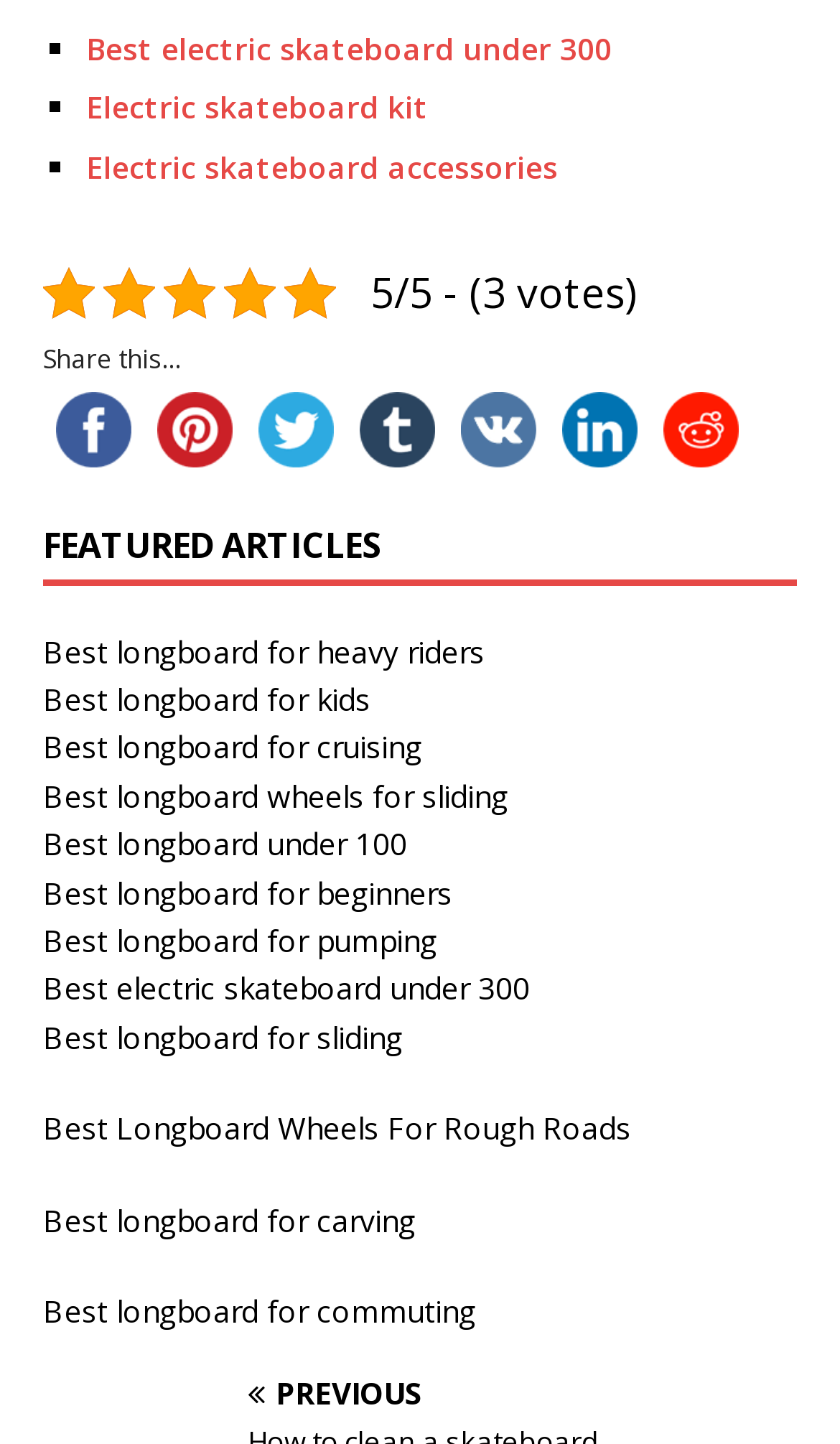Provide the bounding box coordinates of the HTML element this sentence describes: "Best longboard for beginners". The bounding box coordinates consist of four float numbers between 0 and 1, i.e., [left, top, right, bottom].

[0.051, 0.604, 0.538, 0.632]